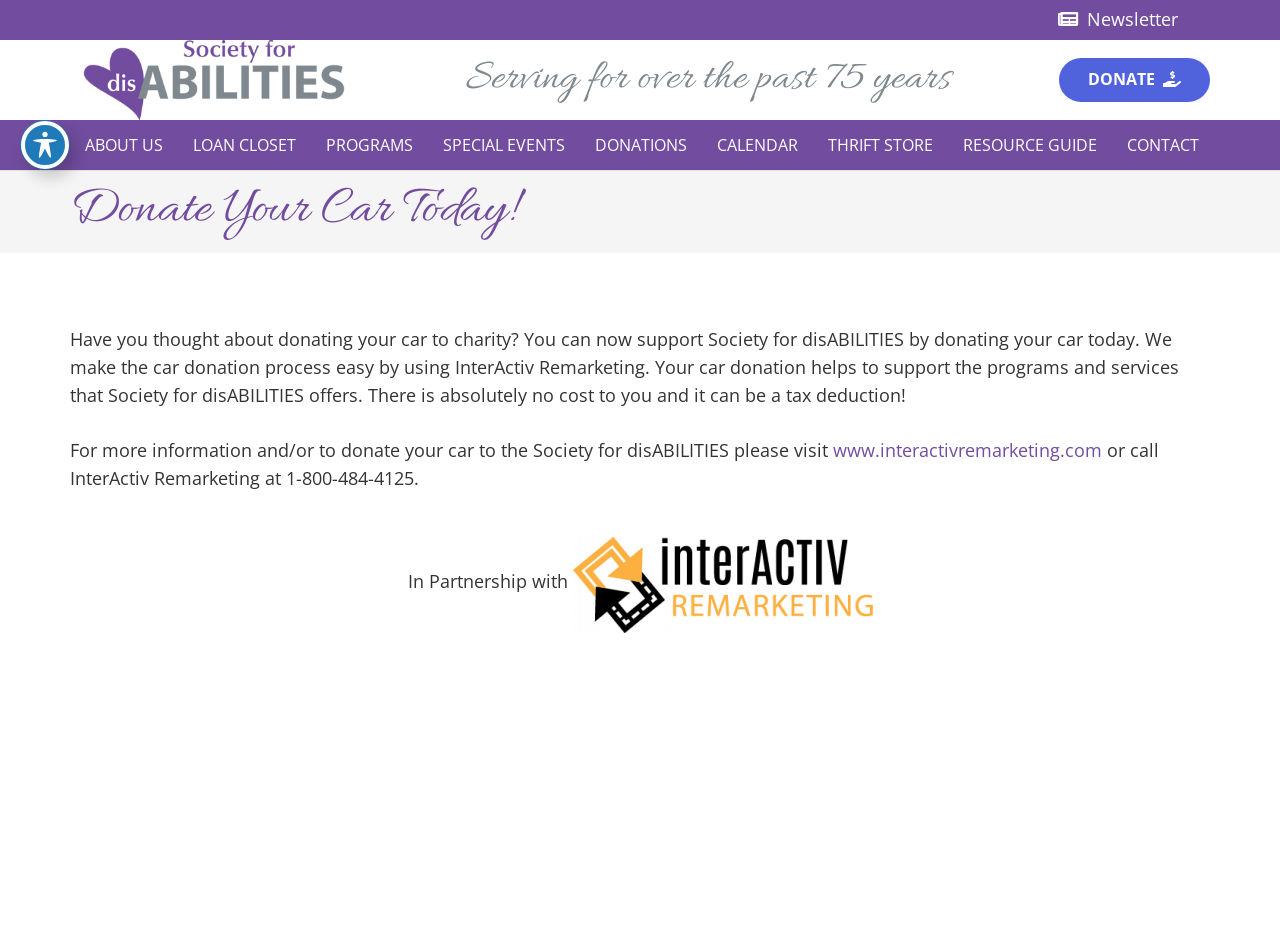What is the organization's name?
Using the image, provide a detailed and thorough answer to the question.

I found the organization's name by looking at the top-left corner of the webpage, where it says 'Society for disABILITIES' in a logo format.